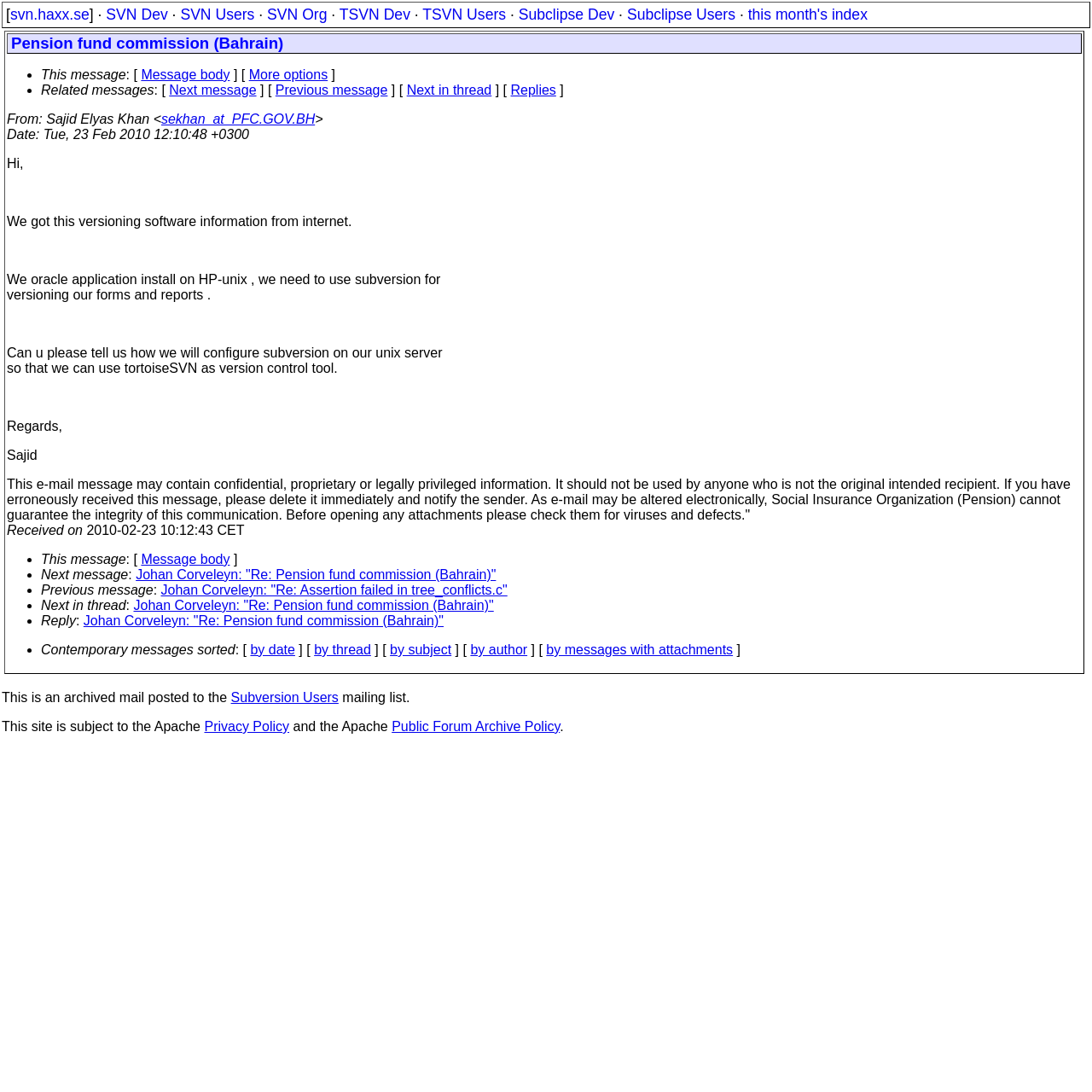Identify the coordinates of the bounding box for the element that must be clicked to accomplish the instruction: "Read the post from Sajid Elyas Khan".

[0.006, 0.102, 0.035, 0.116]